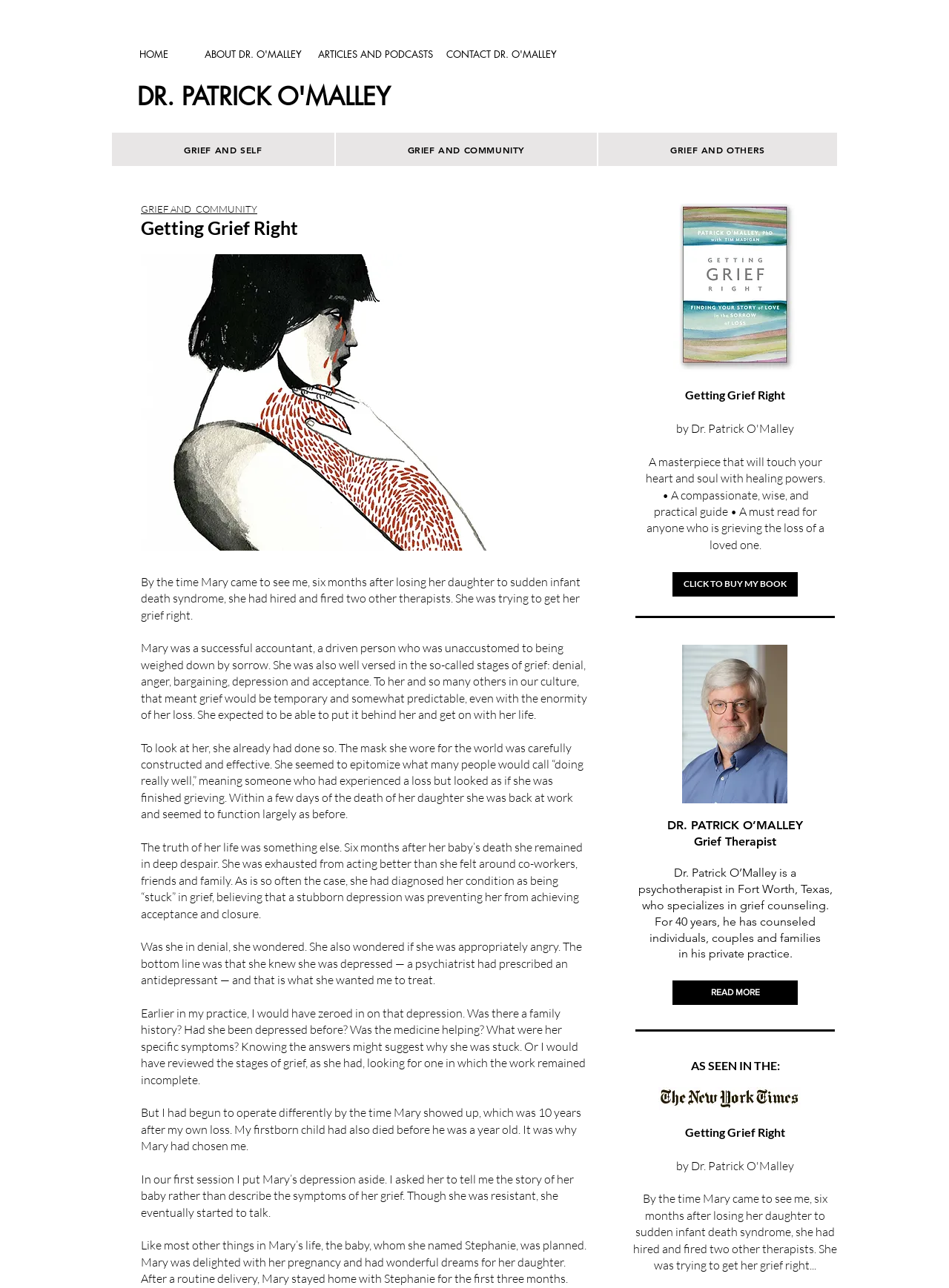Generate a thorough caption that explains the contents of the webpage.

This webpage is about Dr. Patrick O'Malley, a grief therapist, and his work on grief counseling. At the top of the page, there are five links: "HOME", "ABOUT DR. O'MALLEY", "ARTICLES AND PODCASTS", and "CONTACT DR. O'MALLEY". Below these links, there is a heading "DR. PATRICK O'MALLEY" with a link to his name.

On the left side of the page, there is a navigation menu with three links: "GRIEF AND SELF", "GRIEF AND COMMUNITY", and "GRIEF AND OTHERS". Below this menu, there is an image "Grief.jpg" and a series of paragraphs telling a story about a woman named Mary who lost her daughter to sudden infant death syndrome and her struggles with grief. The story is written in a personal and reflective tone, with the author sharing their own experience of losing a child.

On the right side of the page, there is an image "GettingGriefRight_Book.jpeg" and a quote praising the book "Getting Grief Right" as a "masterpiece that will touch your heart and soul with healing powers". Below this, there is a link "CLICK TO BUY MY BOOK" and an image "PatOMalleyNew.jpeg" of Dr. Patrick O'Malley. There is also a brief bio of Dr. O'Malley, describing him as a psychotherapist in Fort Worth, Texas, who specializes in grief counseling.

Further down the page, there is a link "READ MORE" and a section "AS SEEN IN THE" with an image "NYTimes.com_1.jpg" and a quote from the book "Getting Grief Right". Overall, the webpage is focused on Dr. O'Malley's work on grief counseling and his book "Getting Grief Right", with a personal and reflective tone.